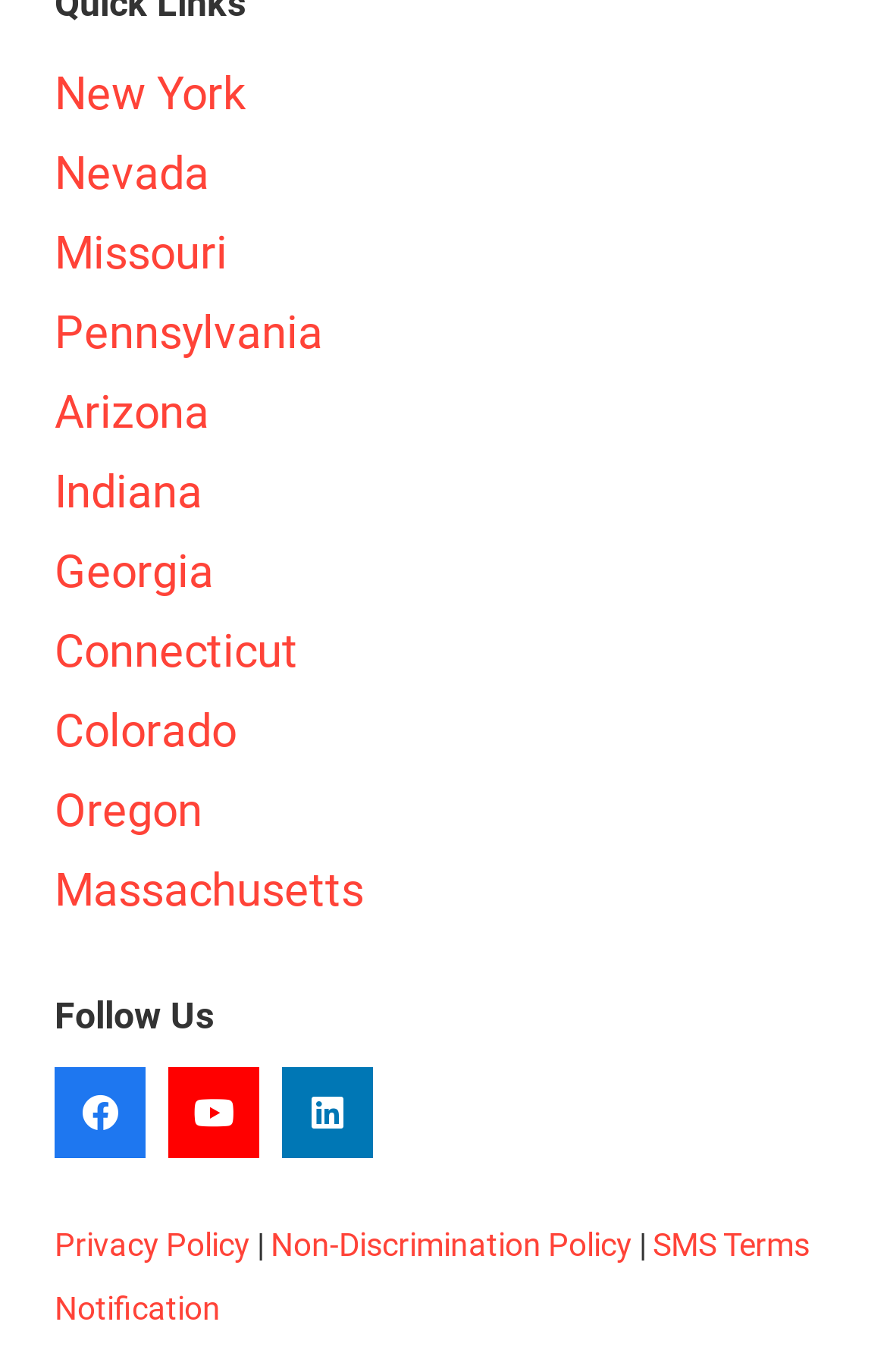Please specify the bounding box coordinates for the clickable region that will help you carry out the instruction: "Click the 'Back to top' link".

None